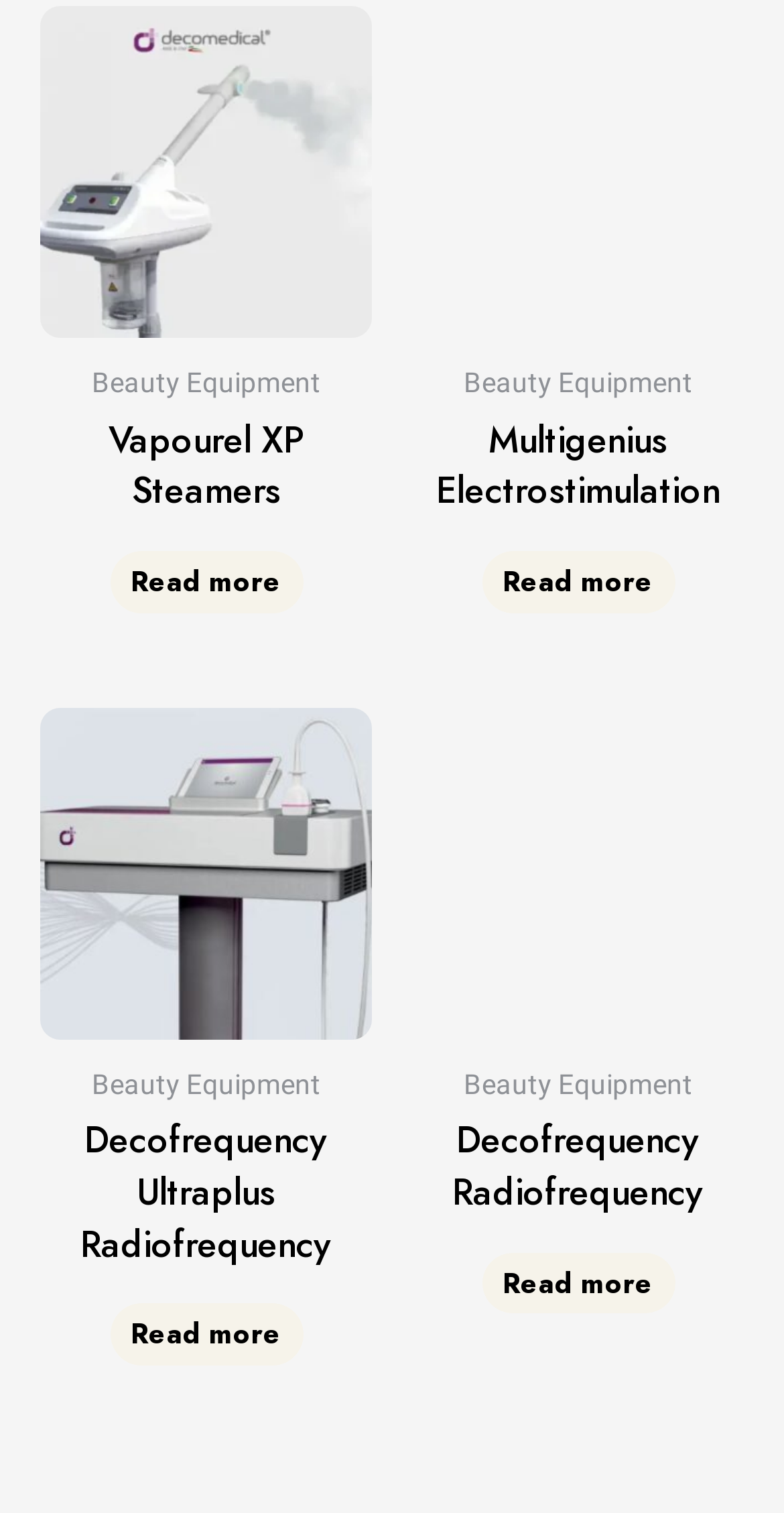Find the bounding box coordinates of the element to click in order to complete the given instruction: "Learn about Decofrequency Ultraplus Radiofrequency."

[0.051, 0.468, 0.474, 0.687]